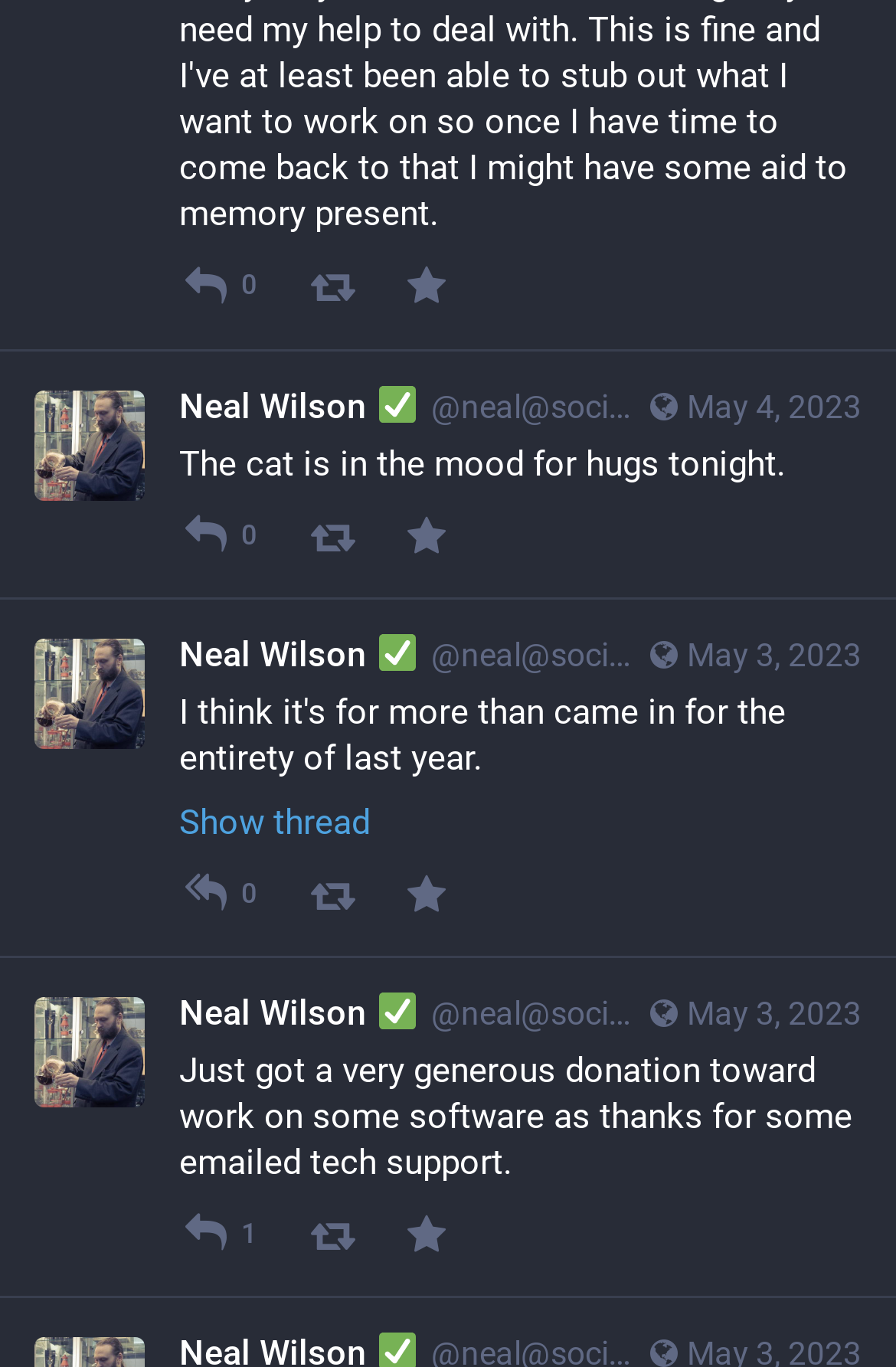Provide a thorough and detailed response to the question by examining the image: 
How many posts are on this page?

I counted the number of distinct posts on the page, each with a timestamp and a username, and found four of them.